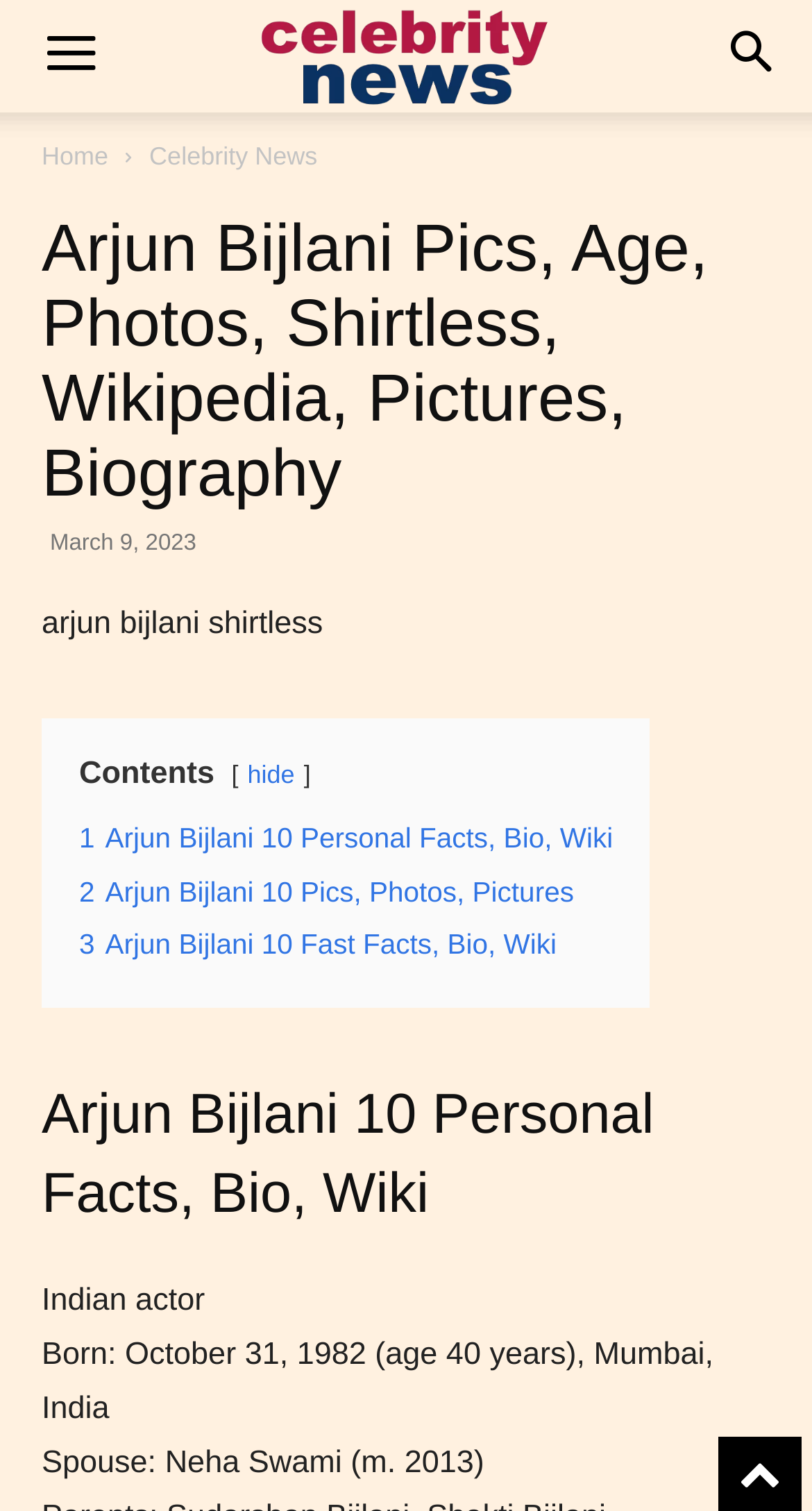Locate the bounding box coordinates of the area where you should click to accomplish the instruction: "click the search button".

[0.856, 0.0, 1.0, 0.074]